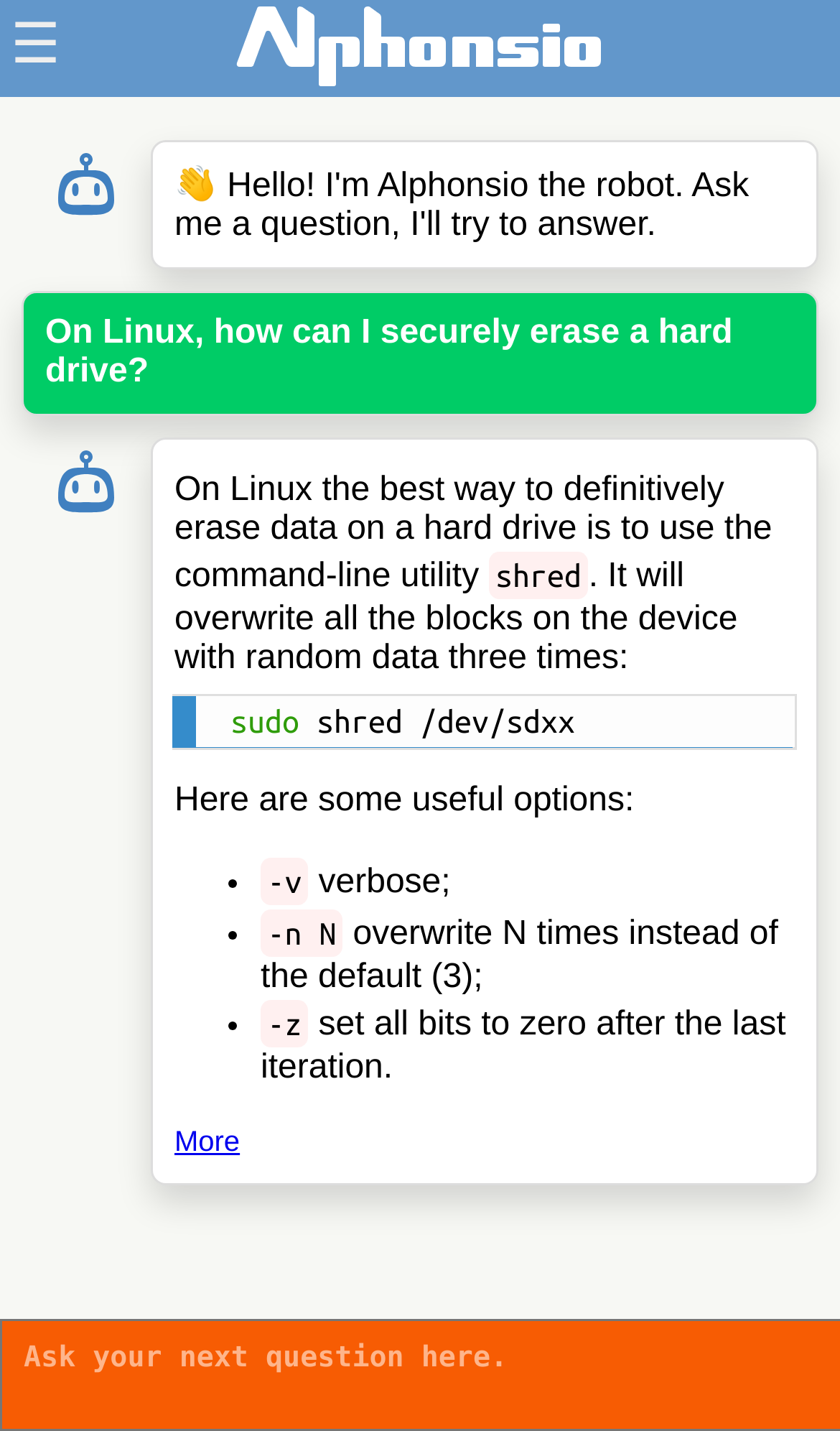What is the purpose of the '-z' option in the shred utility?
Using the visual information, reply with a single word or short phrase.

set all bits to zero